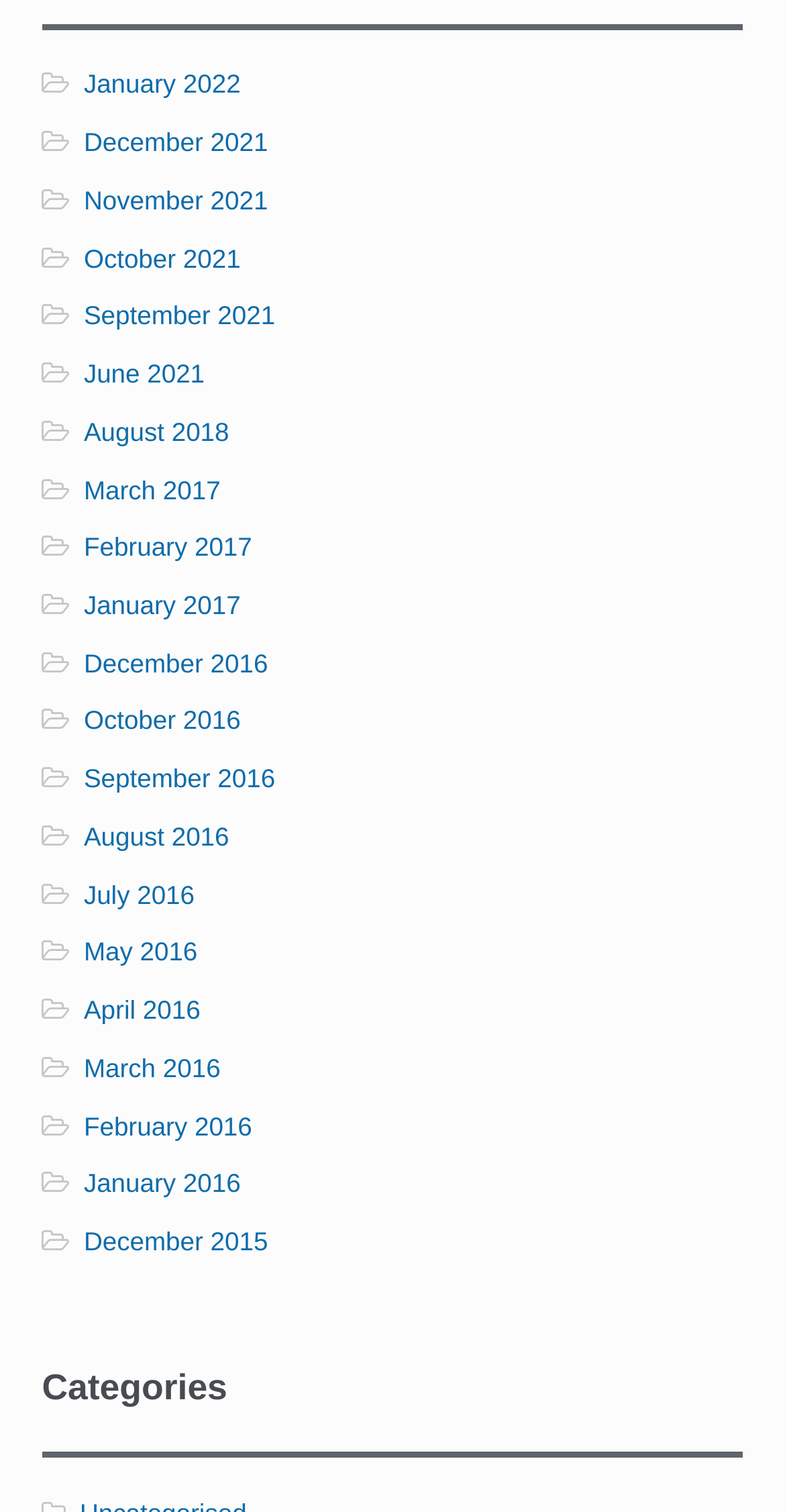What is the earliest month available on this webpage?
Based on the visual content, answer with a single word or a brief phrase.

May 2015